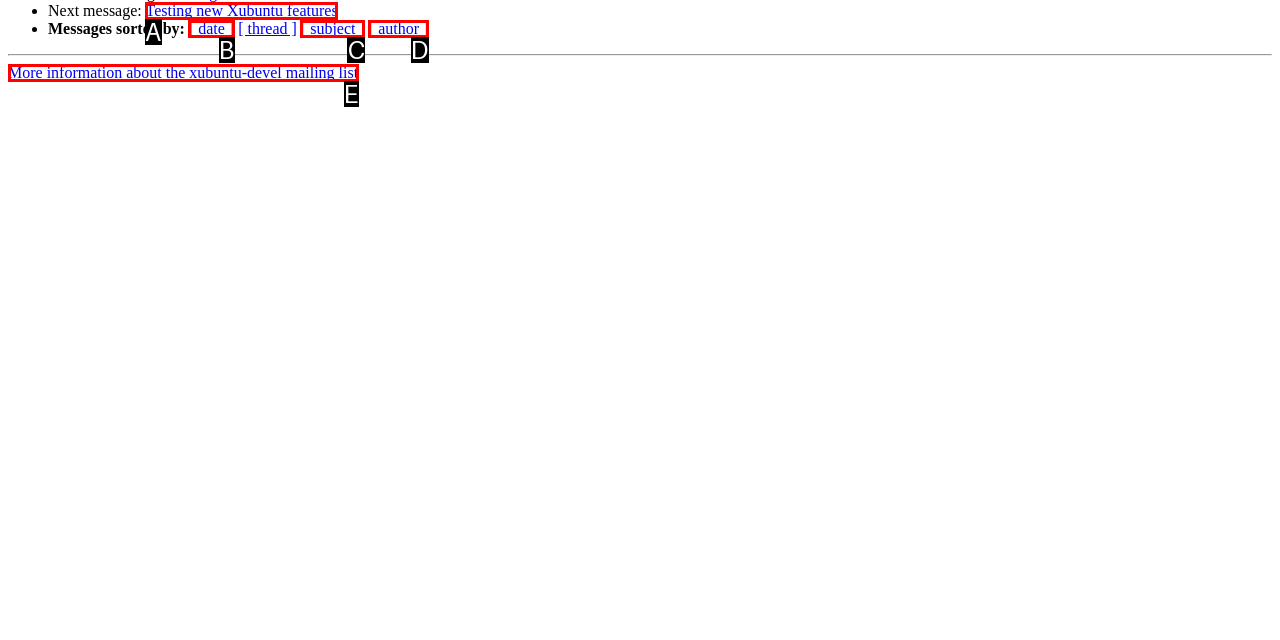Identify the HTML element that corresponds to the description: Testing new Xubuntu features
Provide the letter of the matching option from the given choices directly.

A